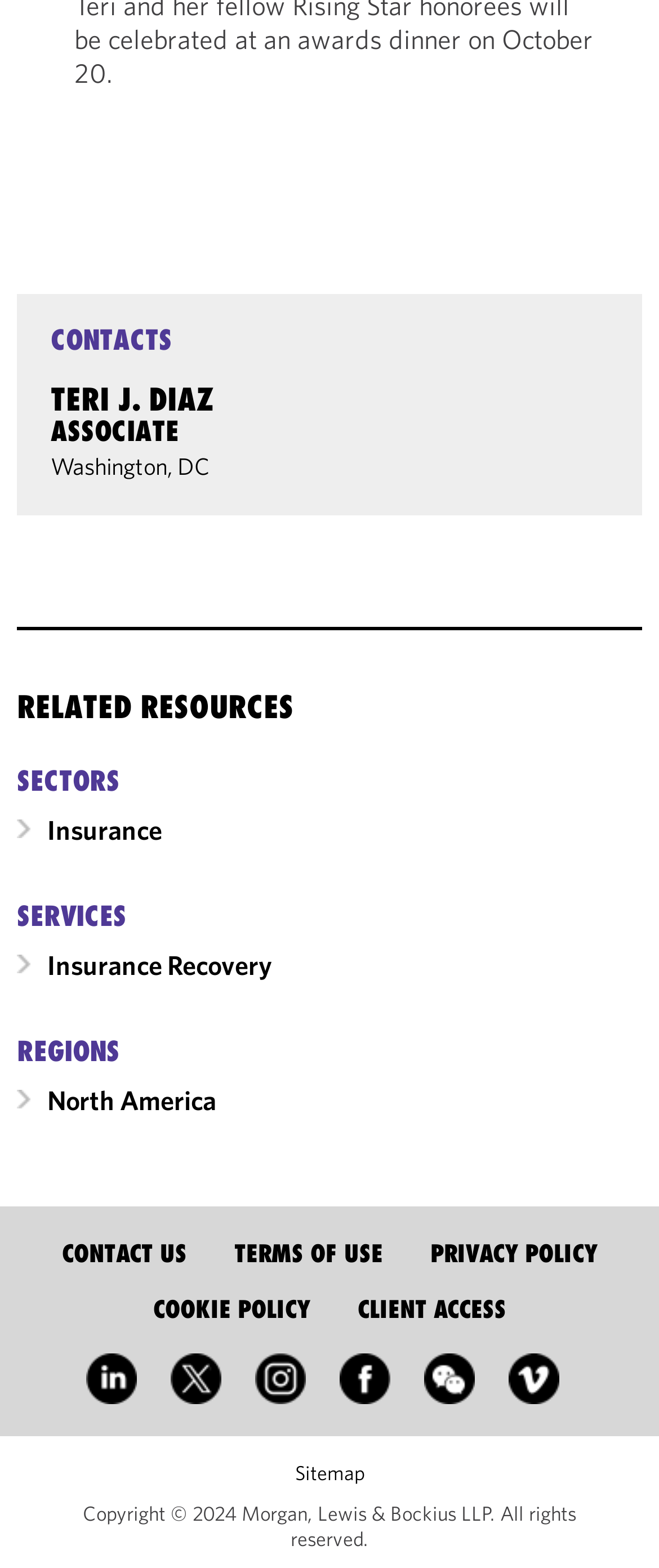What is the person's name?
Please answer the question with a single word or phrase, referencing the image.

TERI J. DIAZ